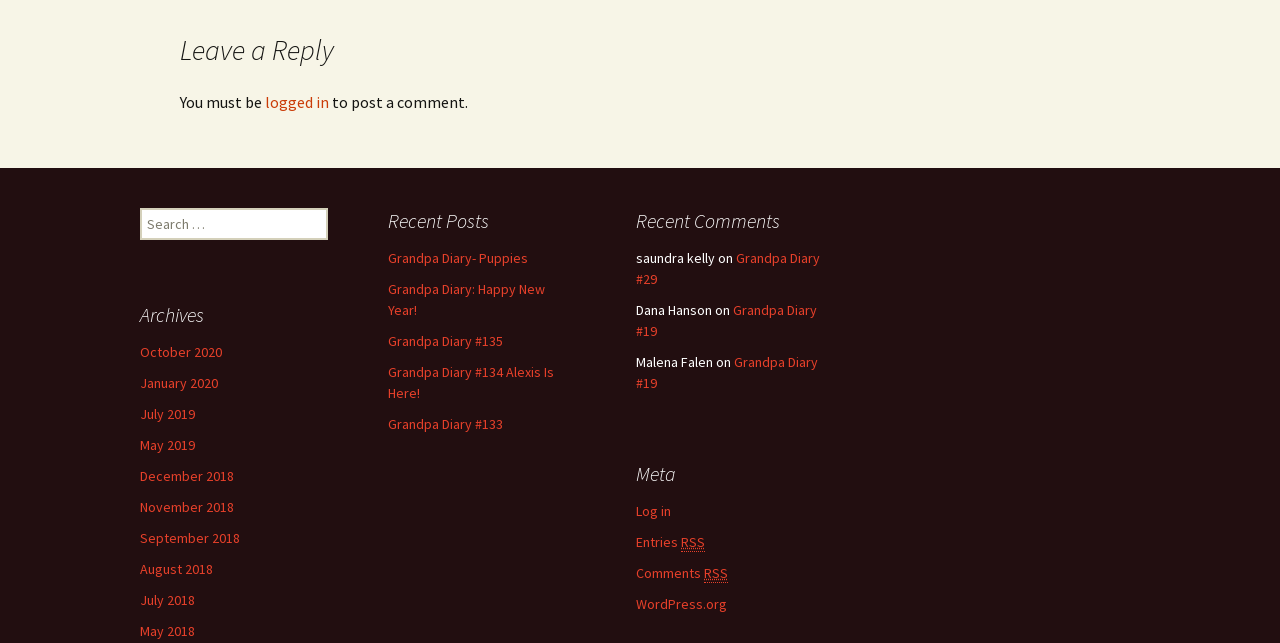Reply to the question below using a single word or brief phrase:
What is the 'Meta' section used for?

To access website metadata